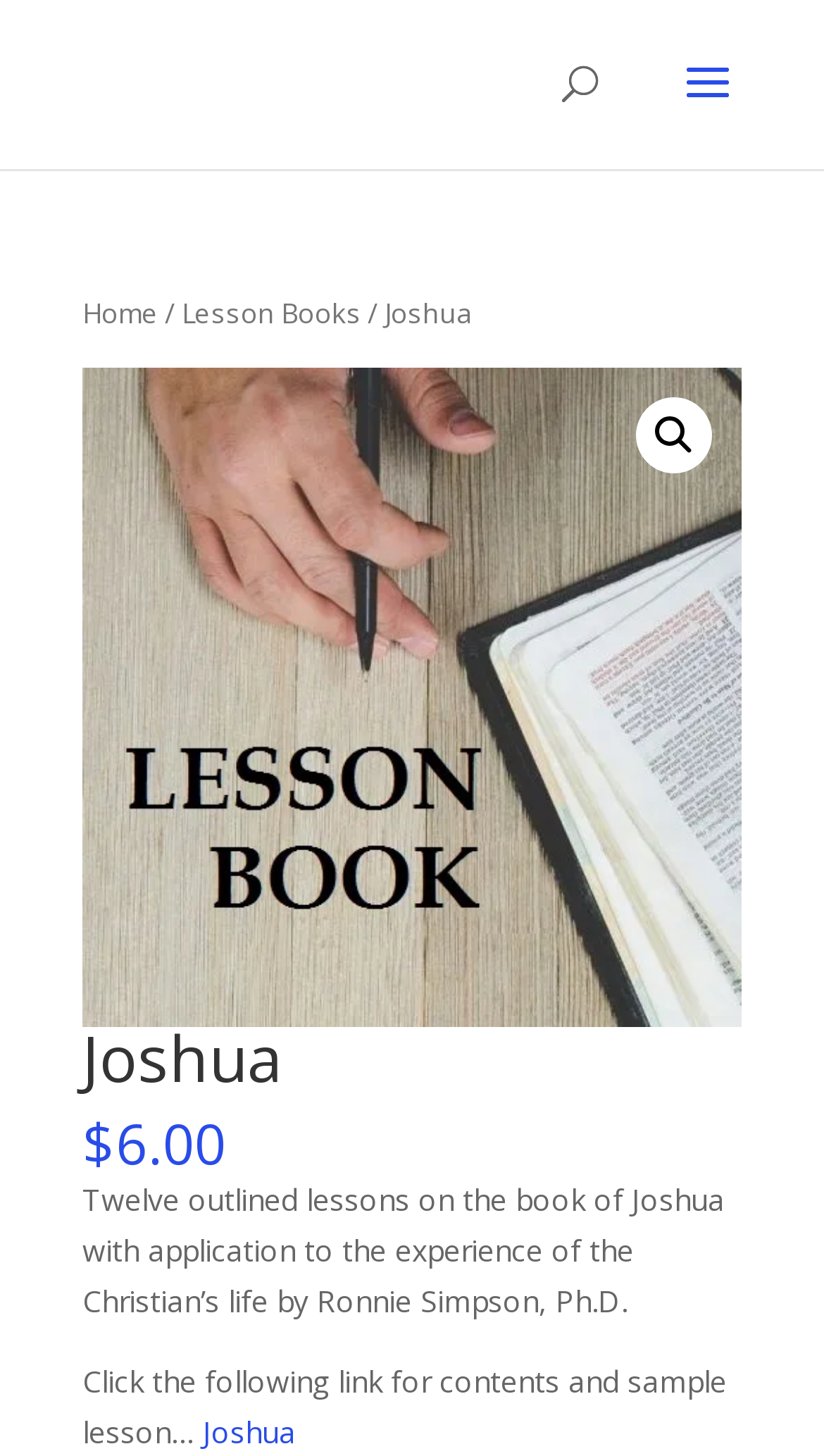What is the author's degree?
We need a detailed and exhaustive answer to the question. Please elaborate.

The author's degree can be found in the text that describes the author as 'Ronnie Simpson, Ph.D.'. This indicates that the author has a Ph.D. degree.